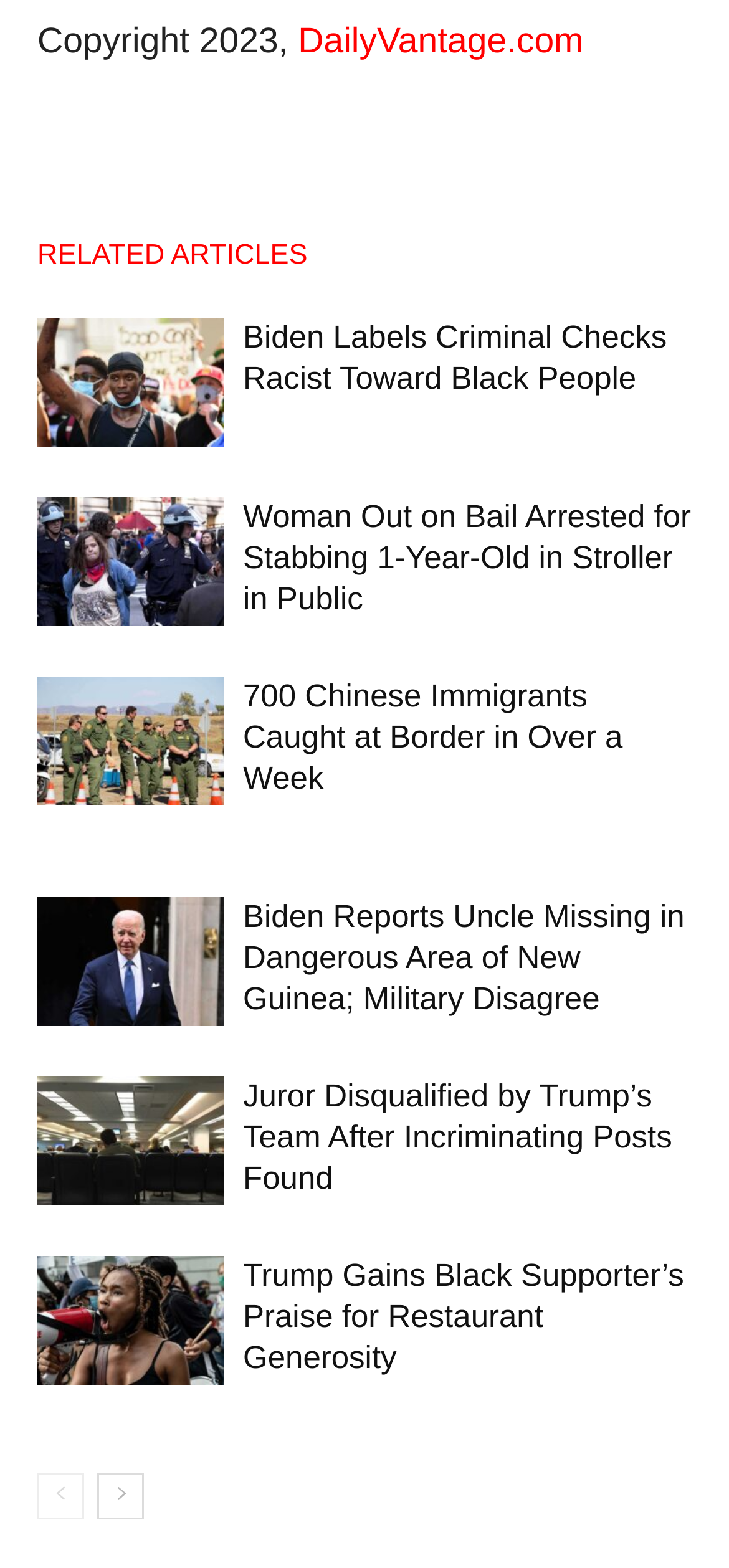What type of content does this webpage primarily feature?
Please provide a single word or phrase as your answer based on the image.

News articles